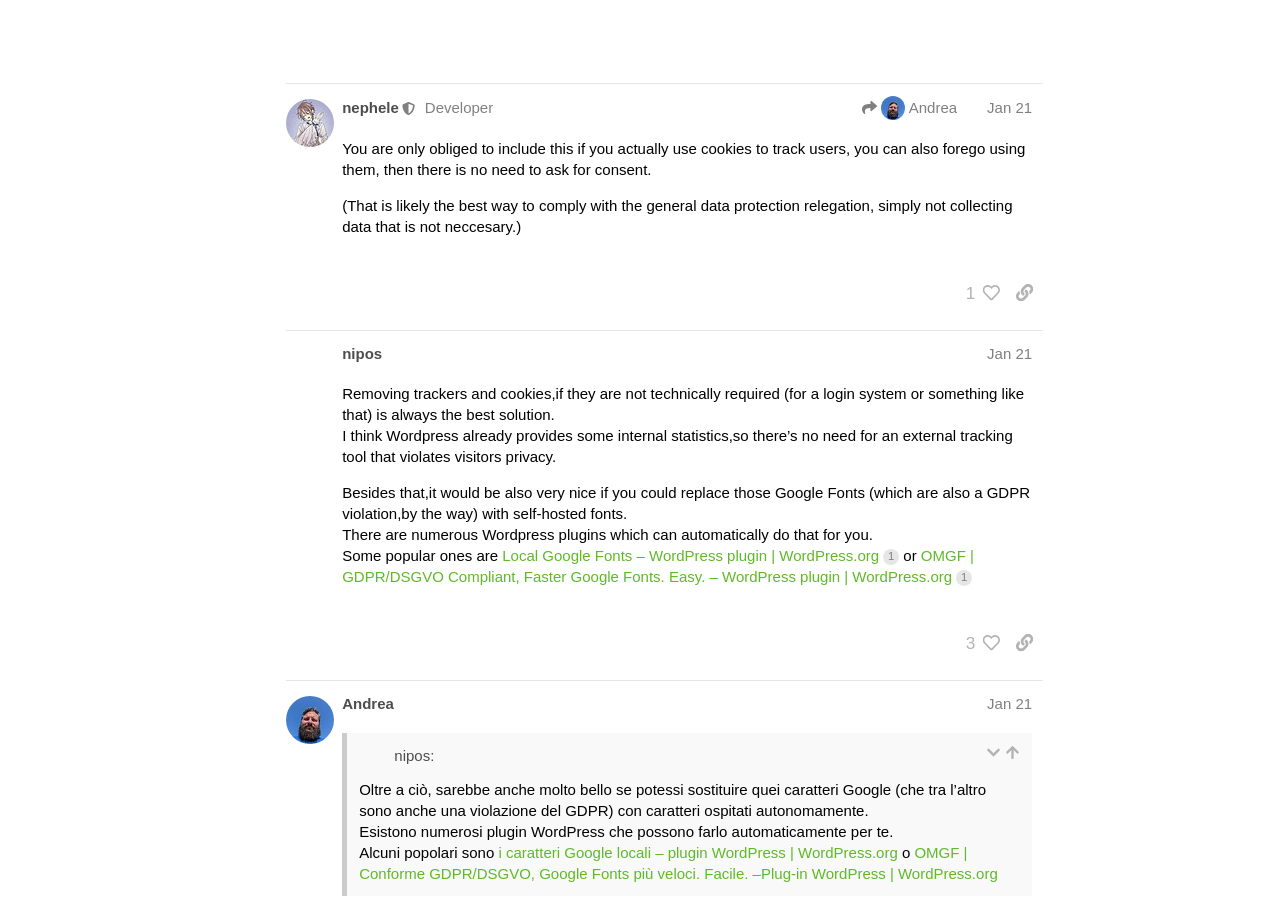Locate the primary headline on the webpage and provide its text.

New at ‘Desktop On Fire!”